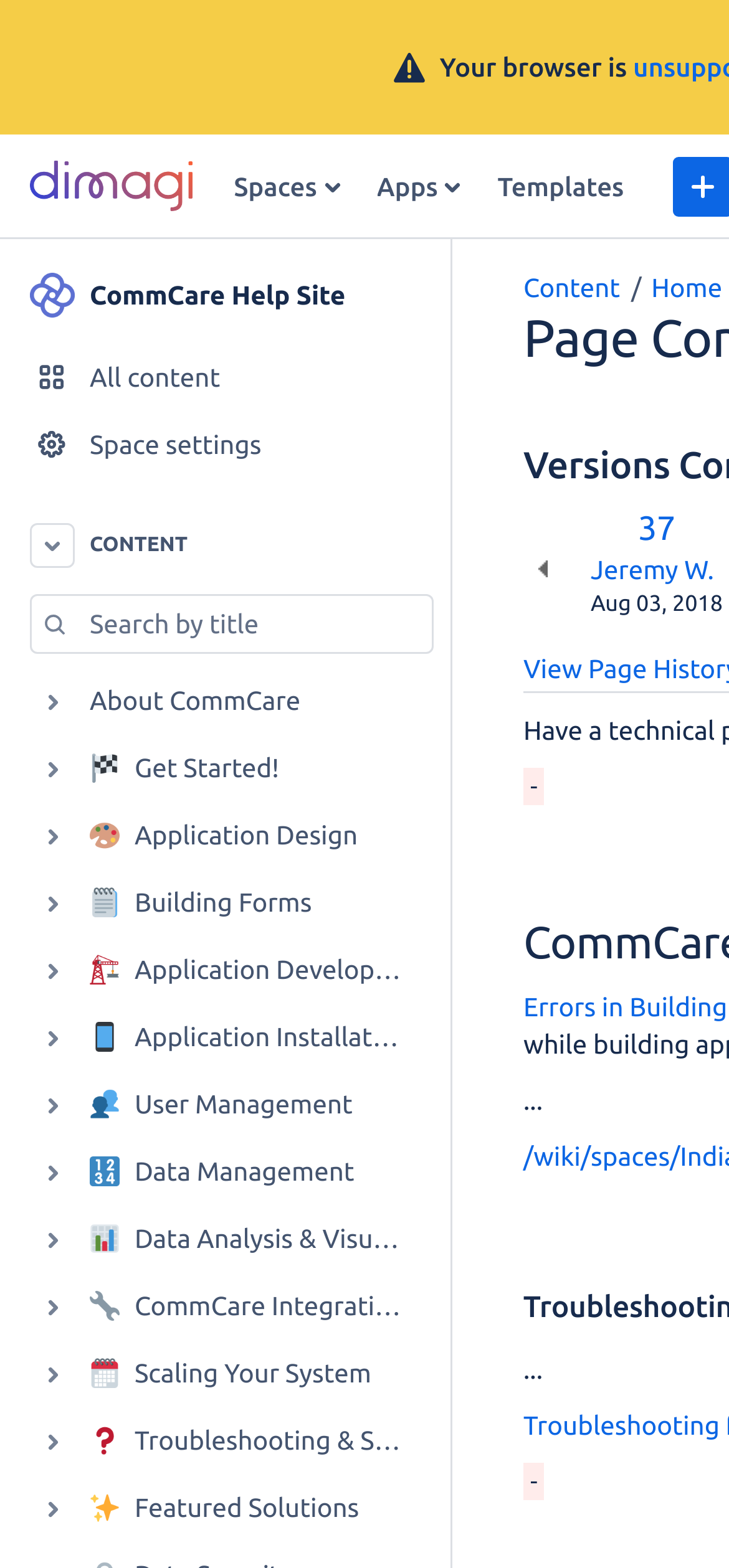Extract the bounding box coordinates for the UI element described by the text: "McClard's in Hot Springs". The coordinates should be in the form of [left, top, right, bottom] with values between 0 and 1.

None